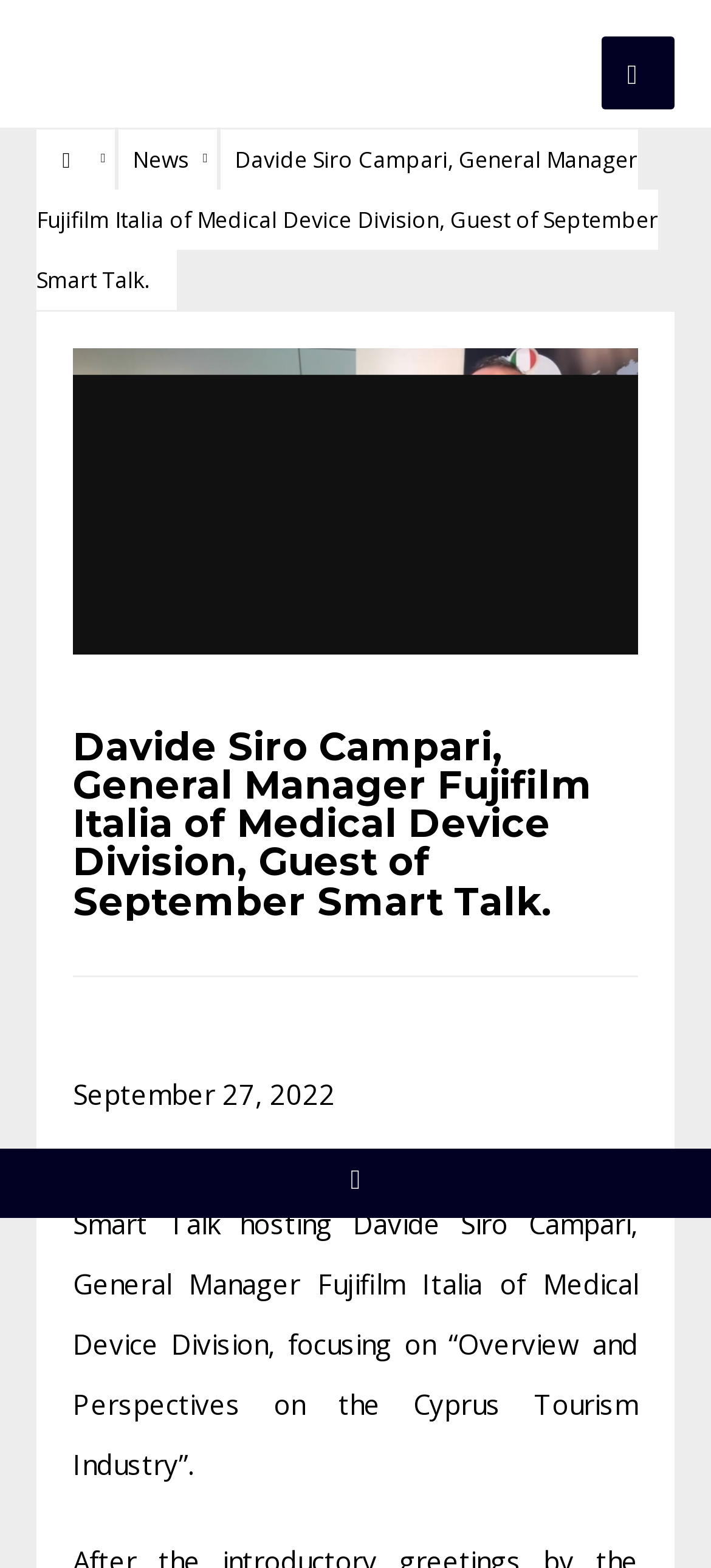Use a single word or phrase to answer the question:
How many links are there on the webpage?

7